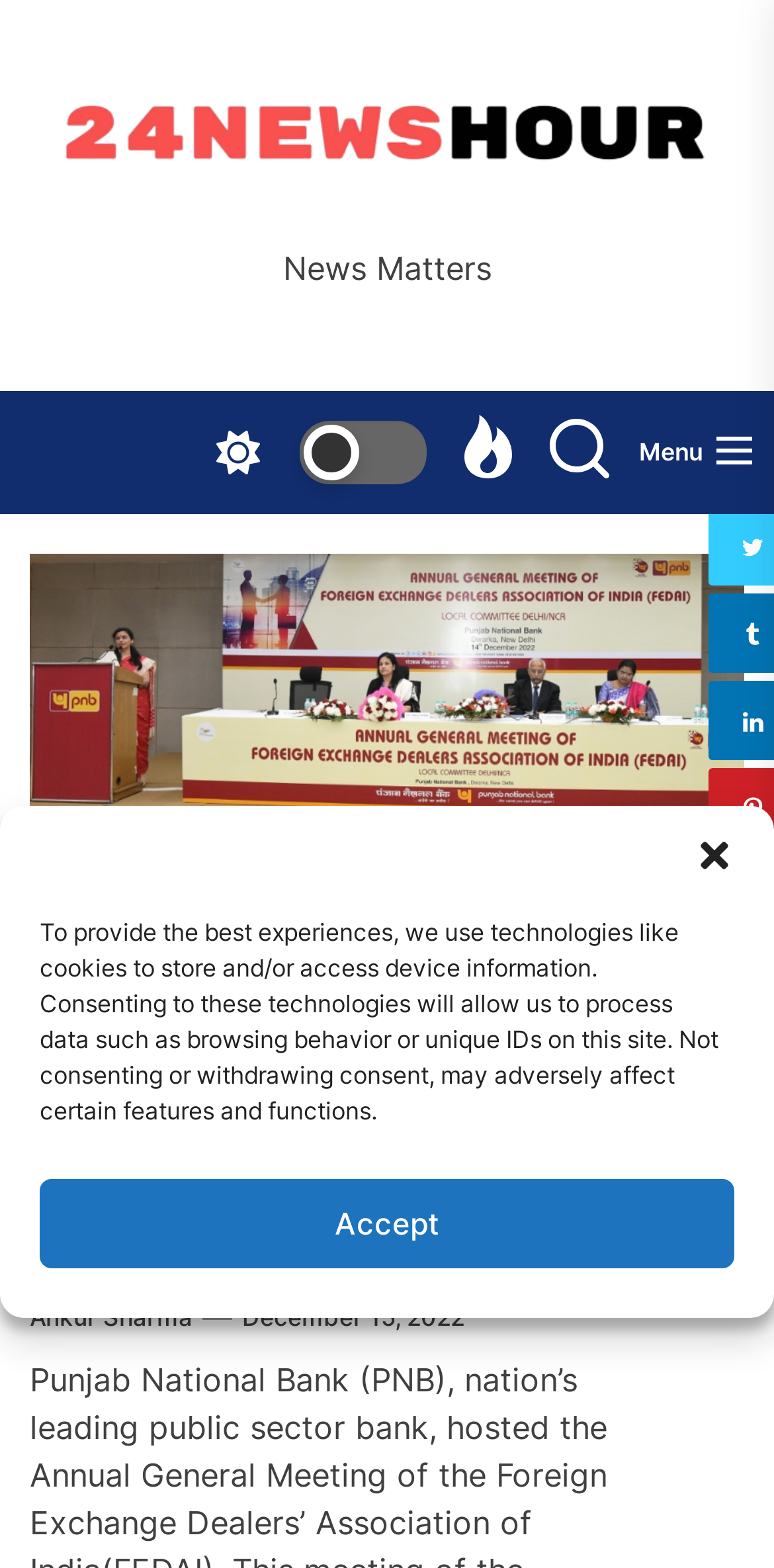Please identify the bounding box coordinates of the element's region that I should click in order to complete the following instruction: "Read BUSINESS news". The bounding box coordinates consist of four float numbers between 0 and 1, i.e., [left, top, right, bottom].

[0.038, 0.552, 0.195, 0.576]